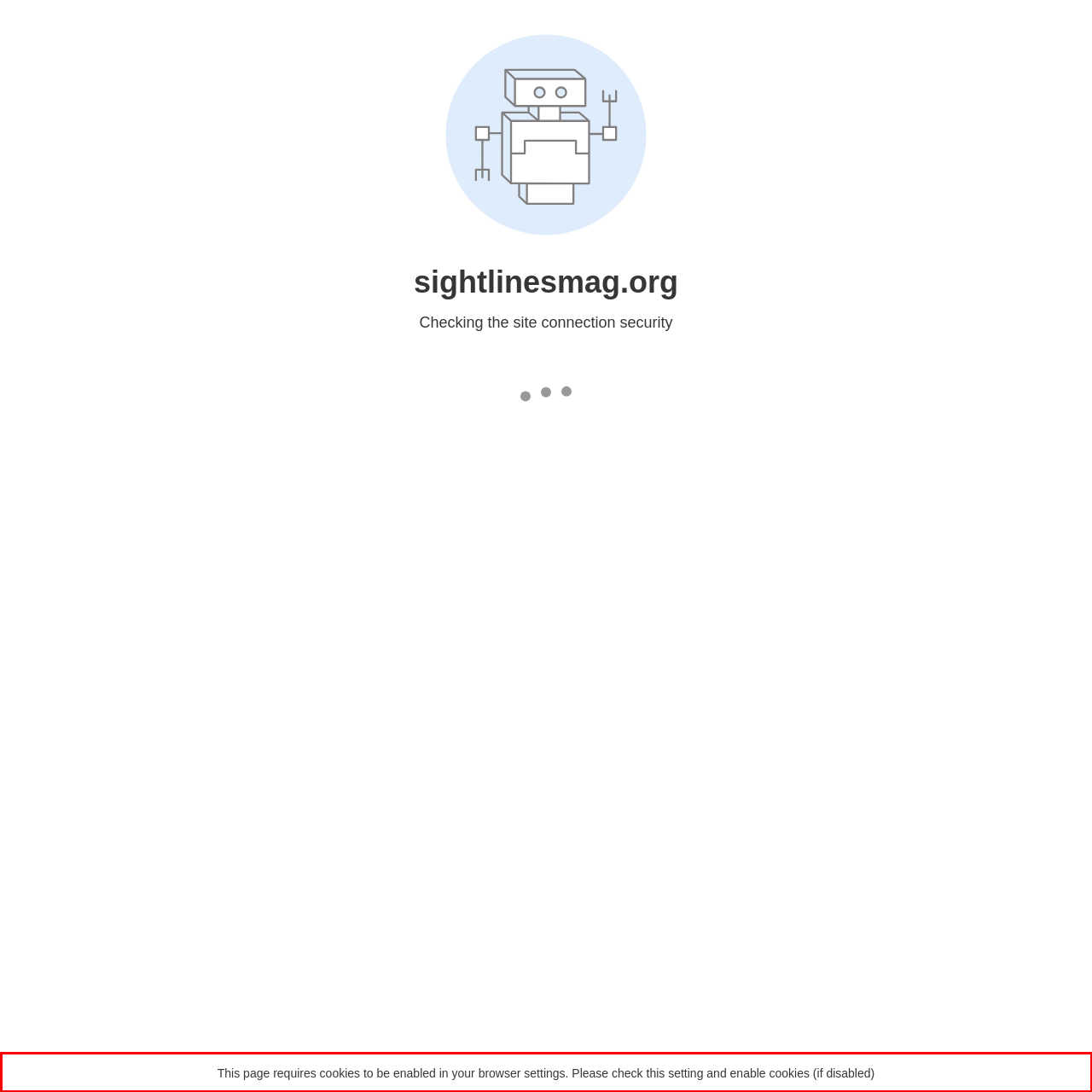In the given screenshot, locate the red bounding box and extract the text content from within it.

This page requires cookies to be enabled in your browser settings. Please check this setting and enable cookies (if disabled)